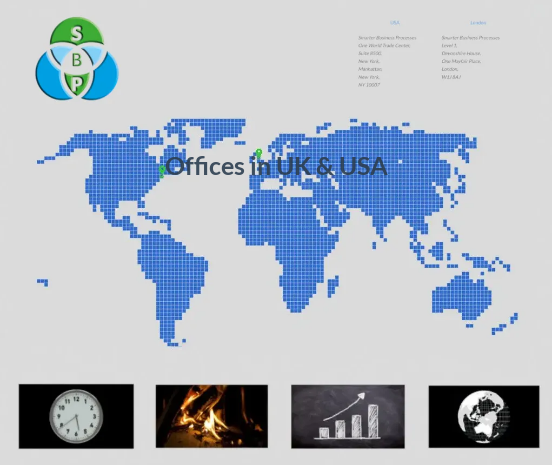How many icons are in the lower section?
Using the image as a reference, answer the question with a short word or phrase.

Four